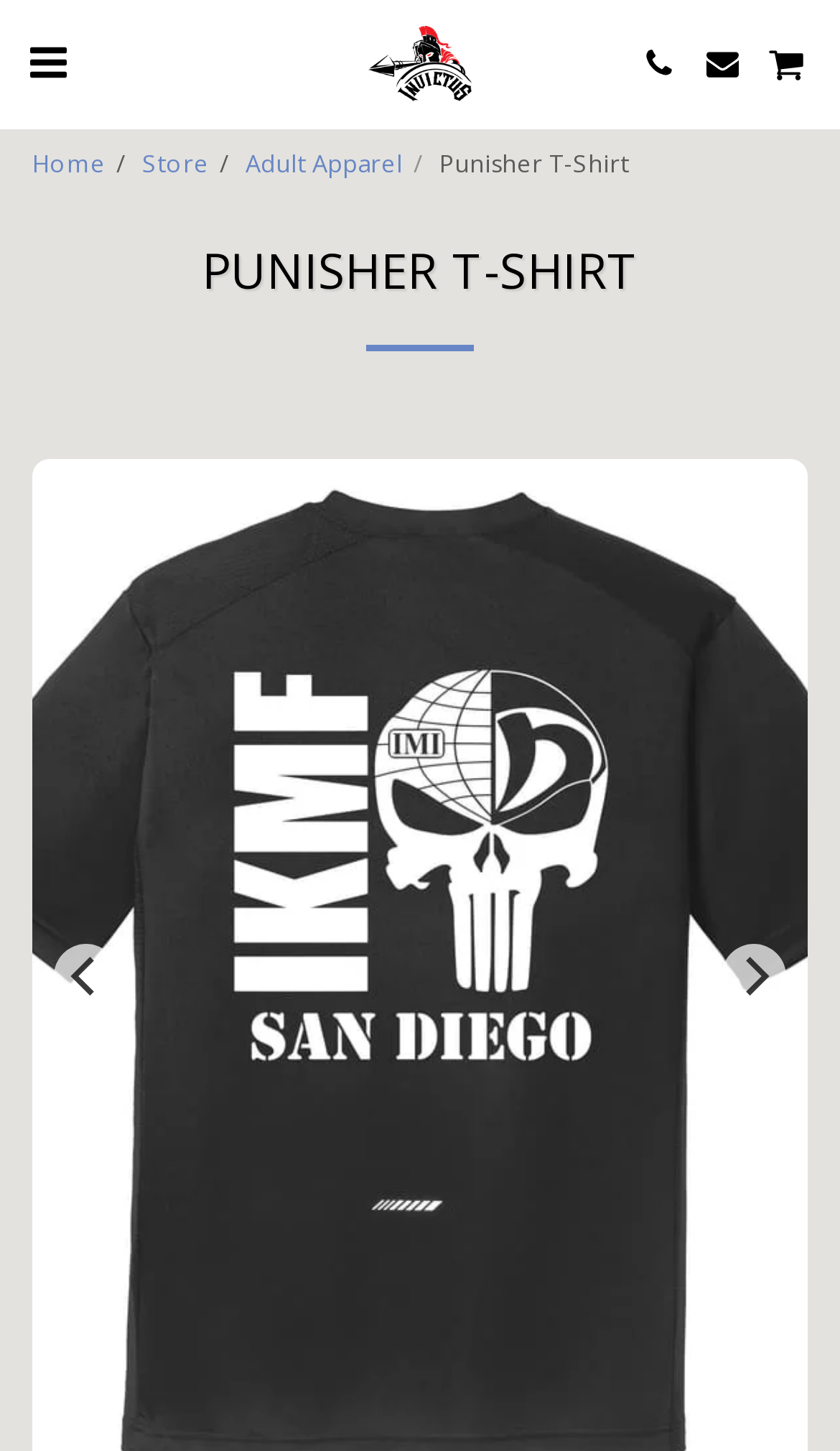Show the bounding box coordinates for the HTML element described as: "Adult Apparel".

[0.292, 0.101, 0.479, 0.123]